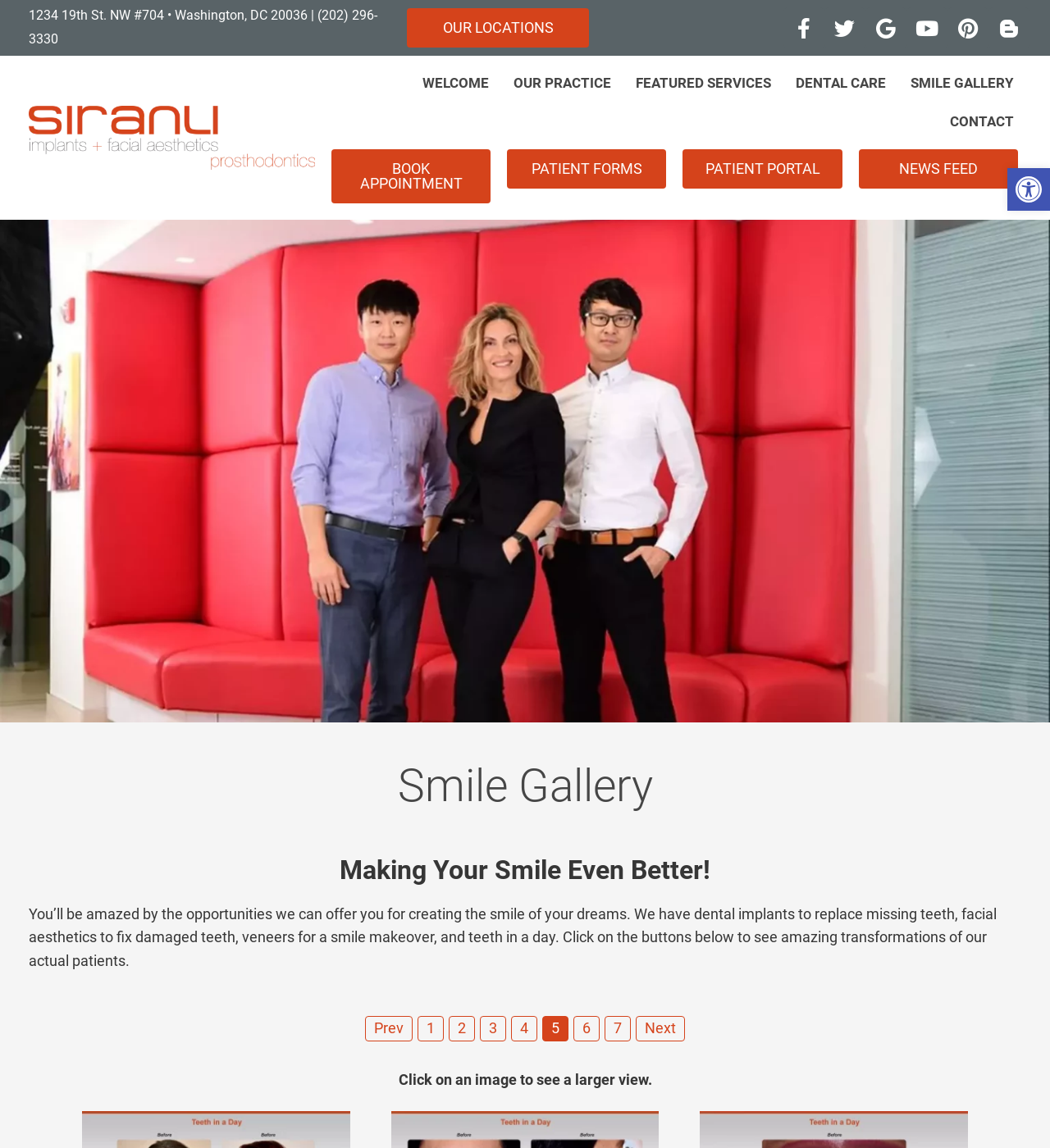Locate the bounding box coordinates of the segment that needs to be clicked to meet this instruction: "View patient forms".

[0.483, 0.13, 0.635, 0.164]